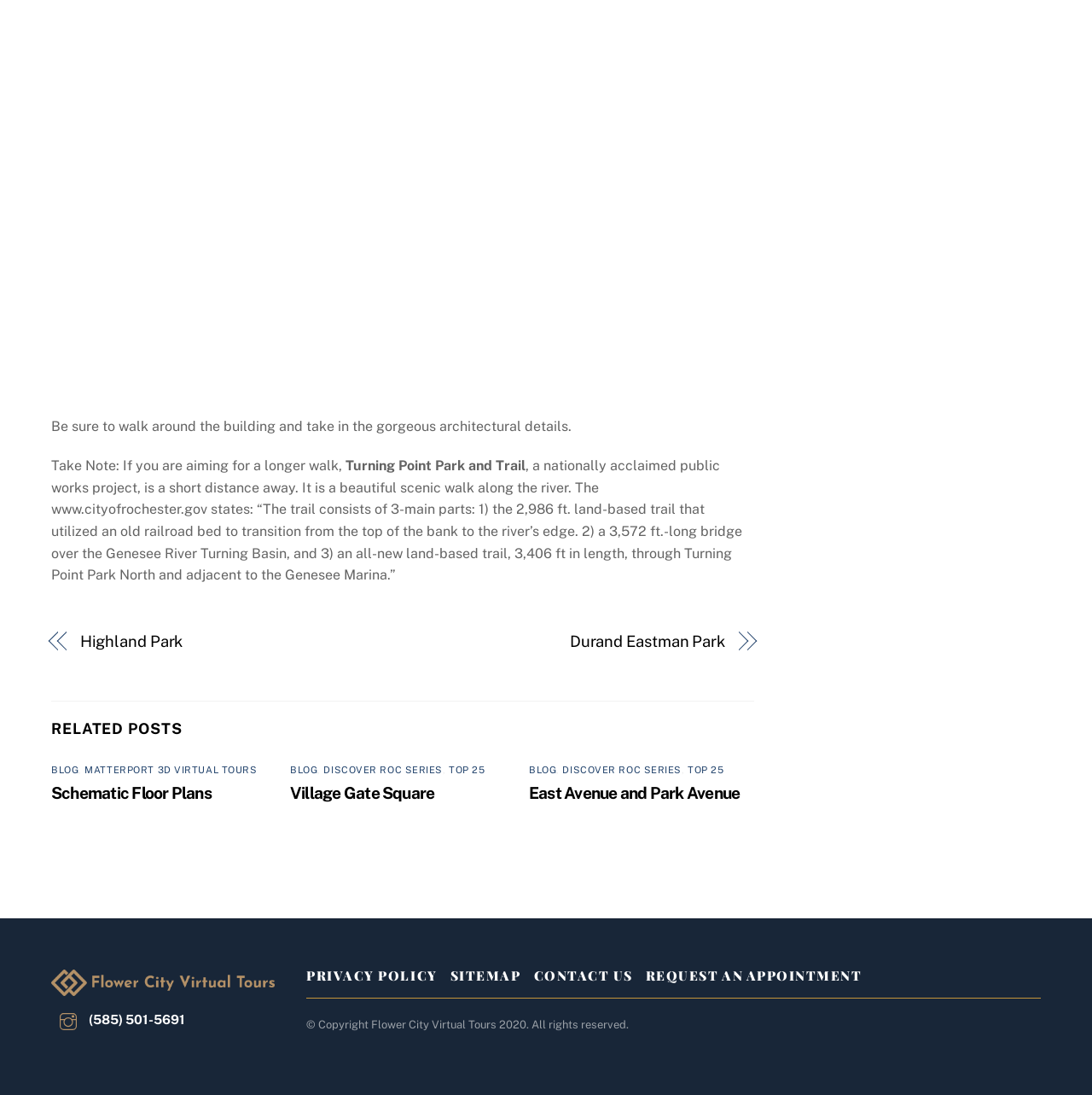Find the bounding box coordinates of the element's region that should be clicked in order to follow the given instruction: "Follow Flower City Virtual Tours on Instagram". The coordinates should consist of four float numbers between 0 and 1, i.e., [left, top, right, bottom].

[0.047, 0.924, 0.078, 0.938]